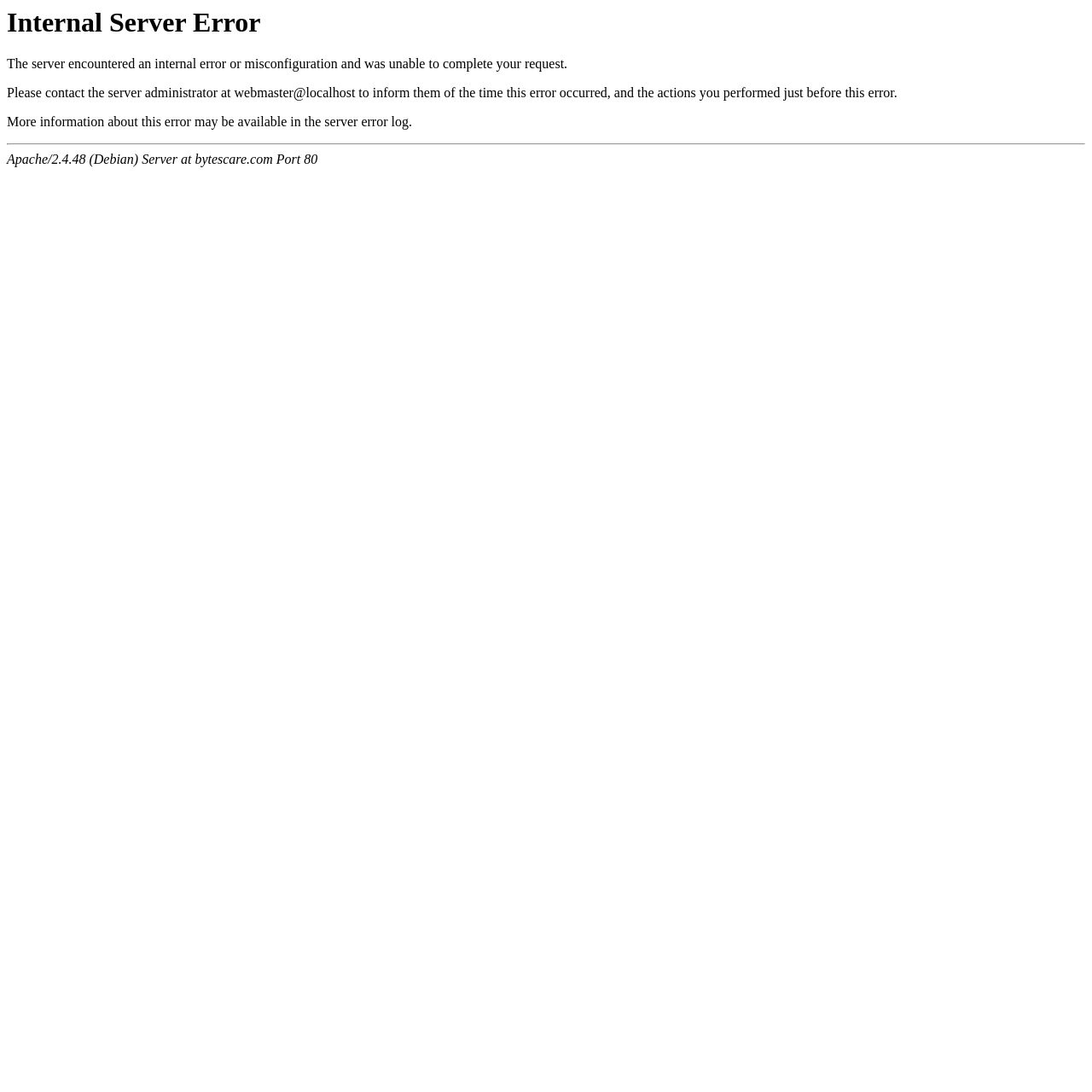Provide a brief response in the form of a single word or phrase:
What is the server software and version?

Apache/2.4.48